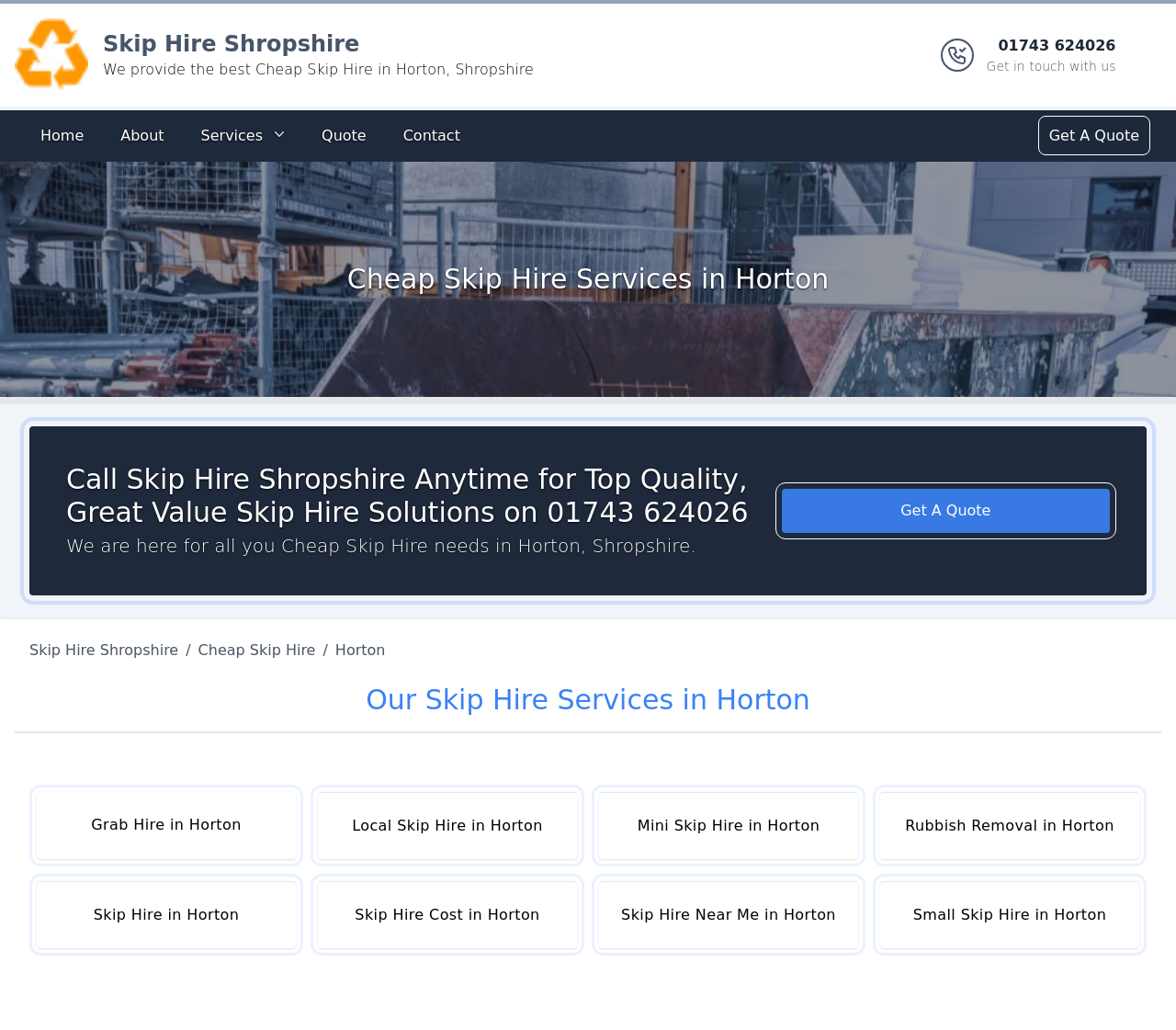What is the phone number to get in touch with Skip Hire Shropshire?
Carefully analyze the image and provide a detailed answer to the question.

I found the phone number by looking at the top-right corner of the webpage, where it says '01743 624026 Get in touch with us'.